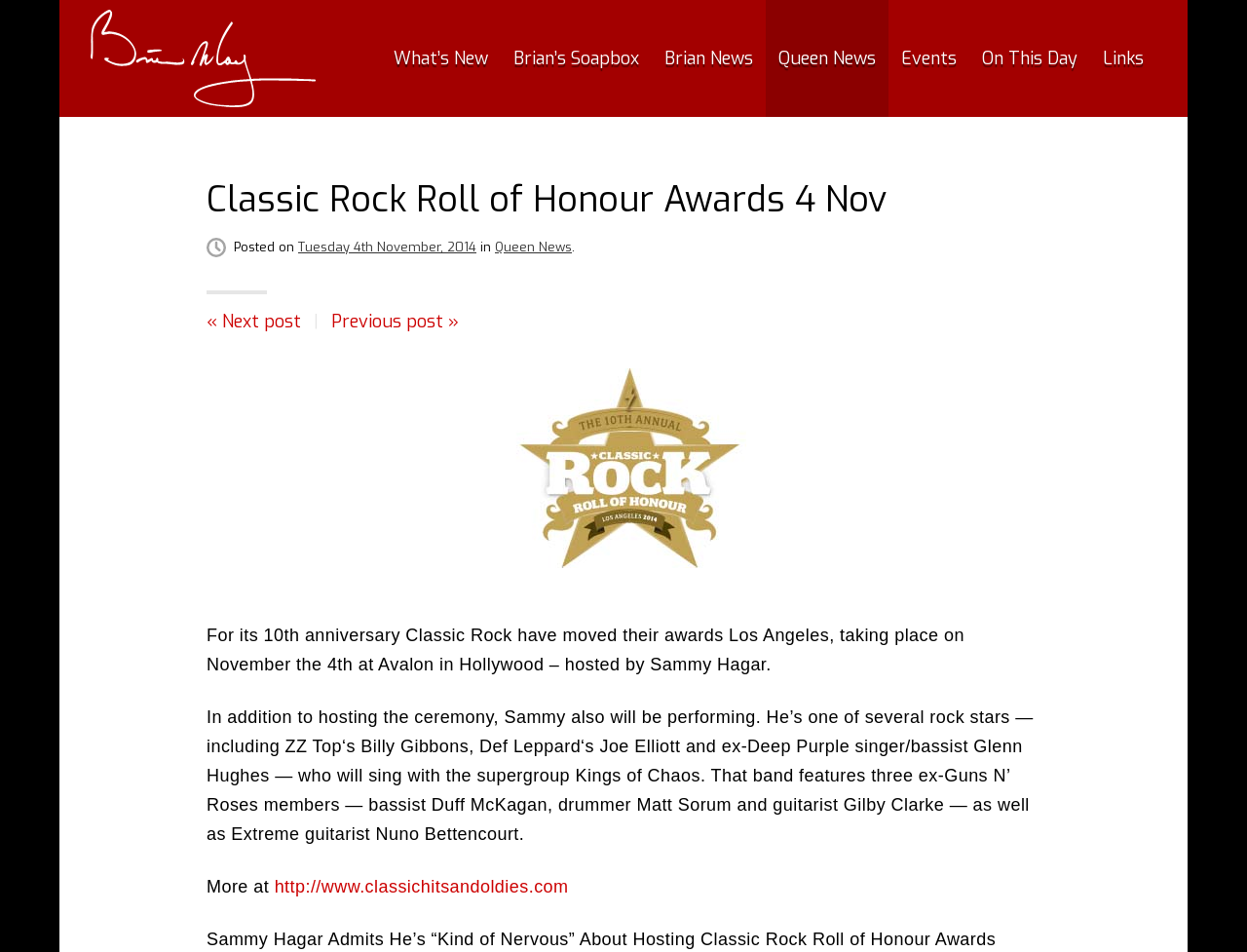Please respond in a single word or phrase: 
What is the name of the supergroup performing at the awards?

Kings of Chaos